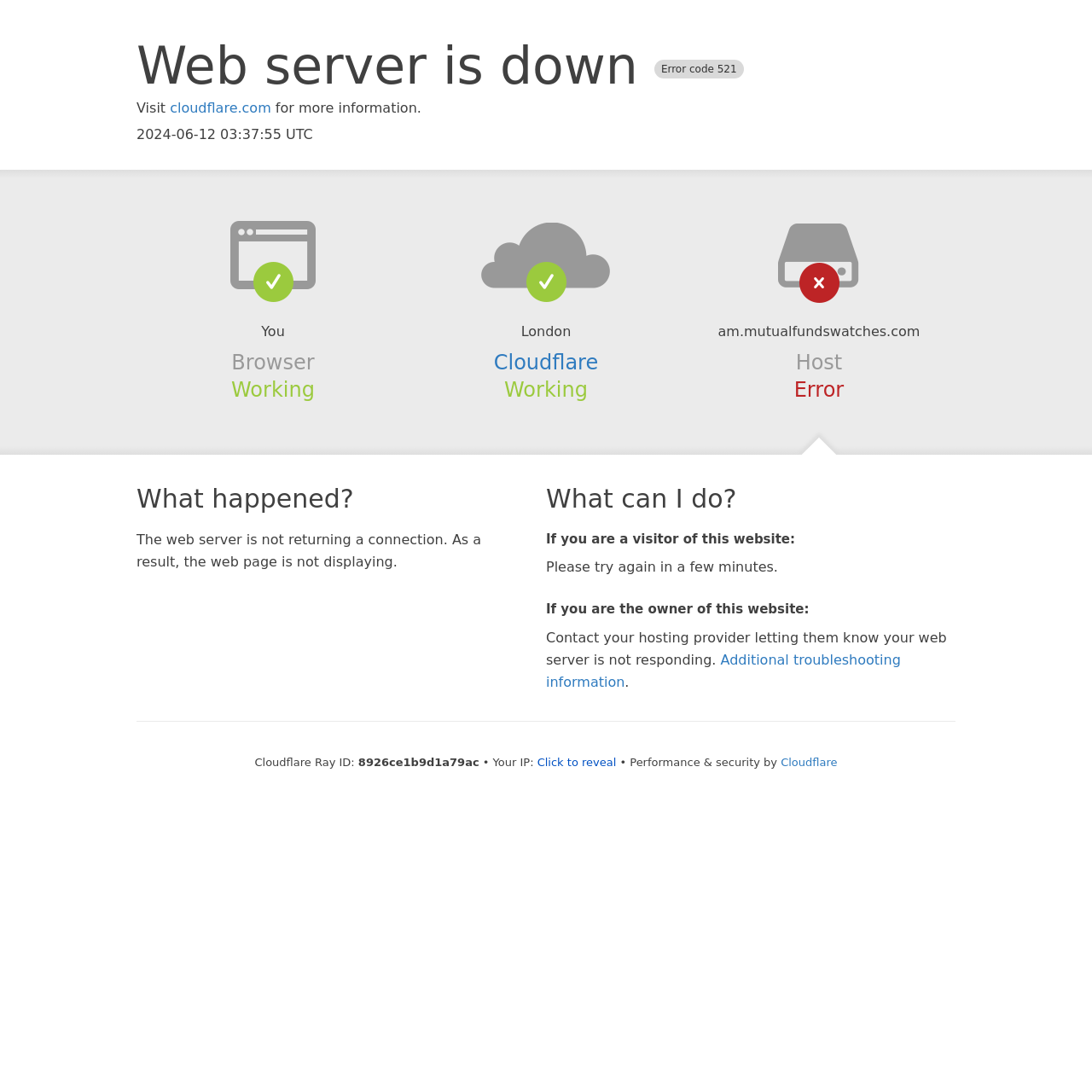What is the location of the Cloudflare server?
Provide a one-word or short-phrase answer based on the image.

London